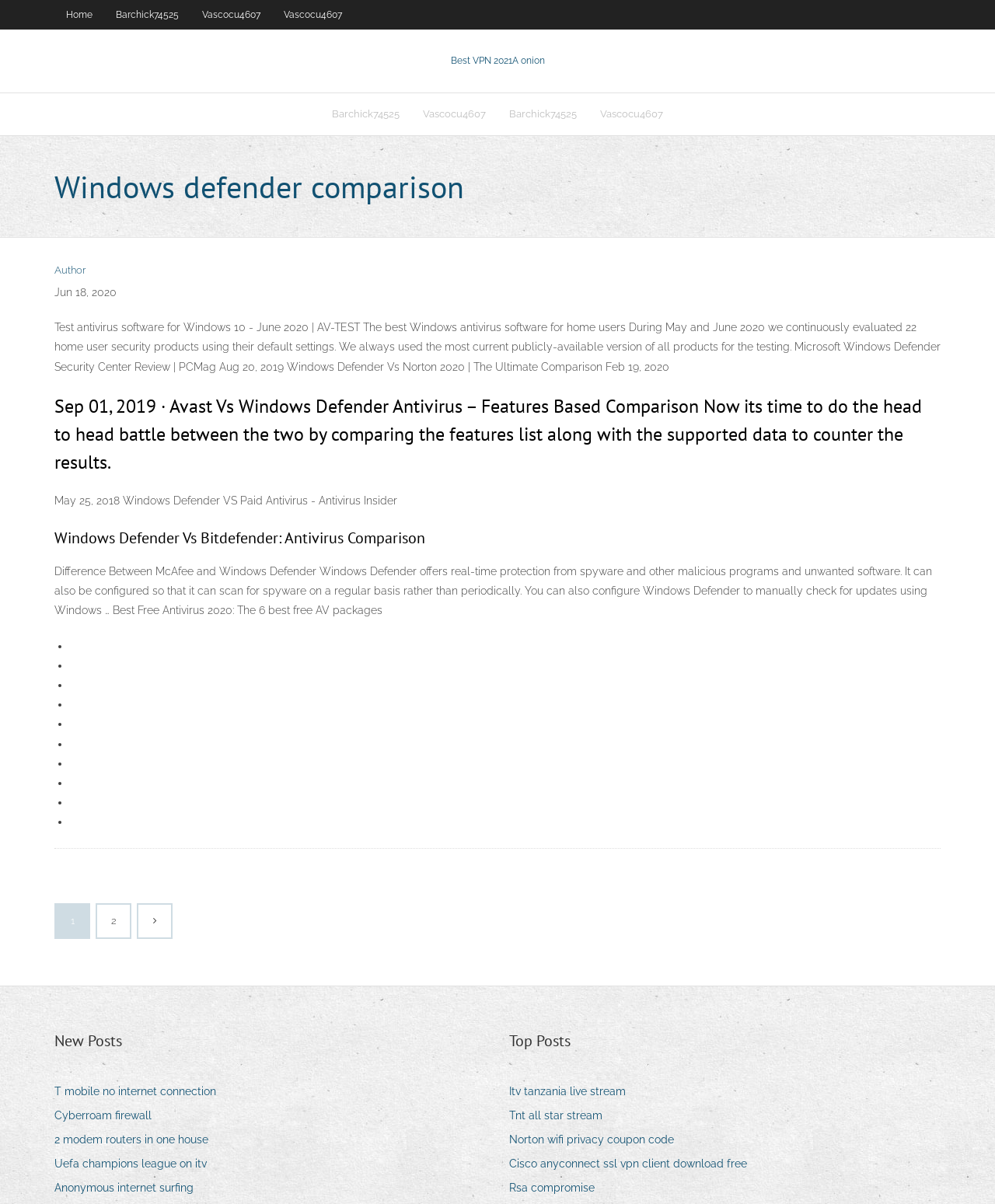What is the title of the comparison article?
Respond with a short answer, either a single word or a phrase, based on the image.

Windows defender comparison